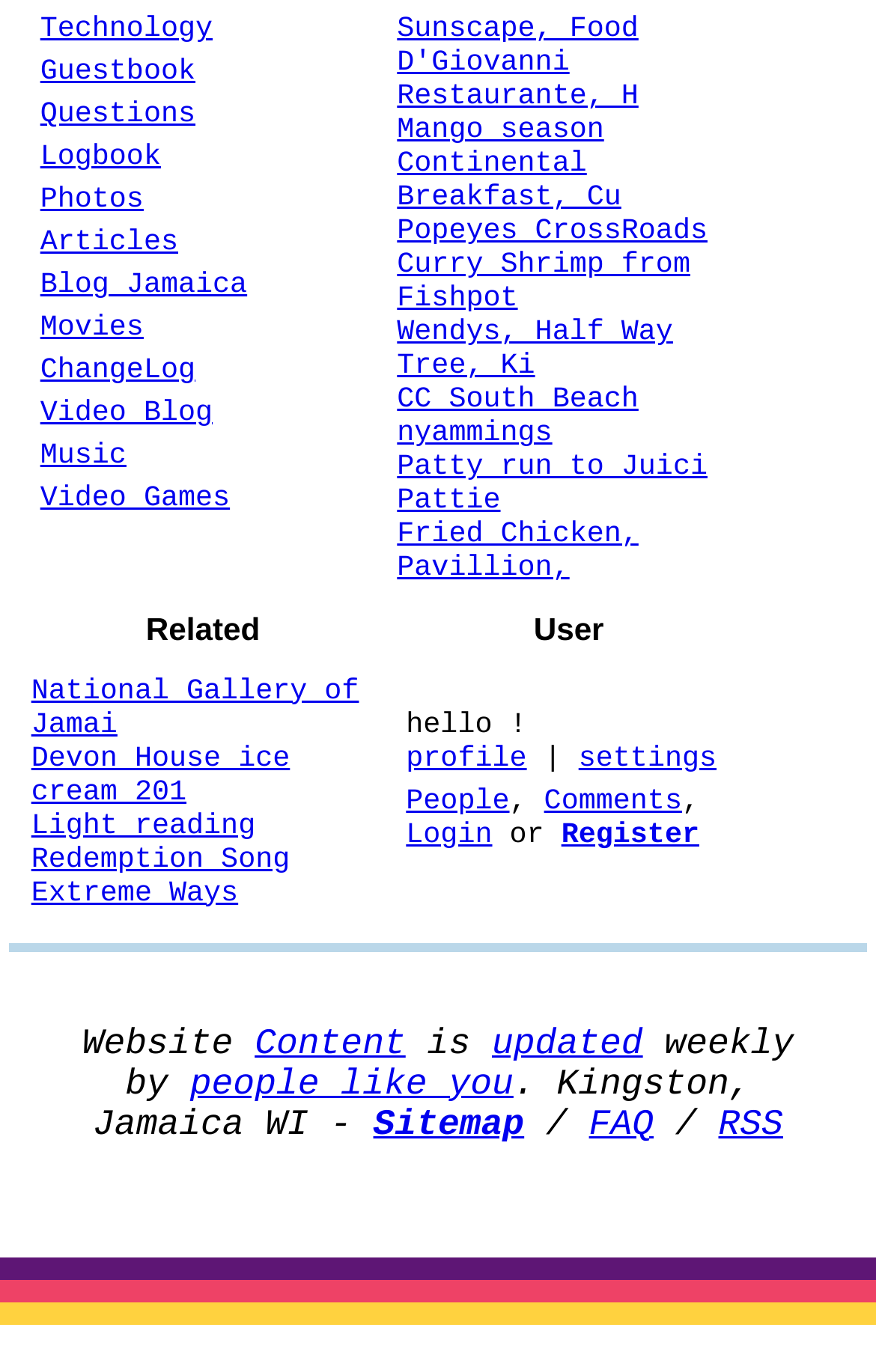What is the purpose of the 'Related' section?
Please interpret the details in the image and answer the question thoroughly.

The 'Related' section is a heading that contains links to related content, such as the National Gallery of Jamaica and Devon House ice cream, which suggests that the purpose of this section is to provide users with related links.